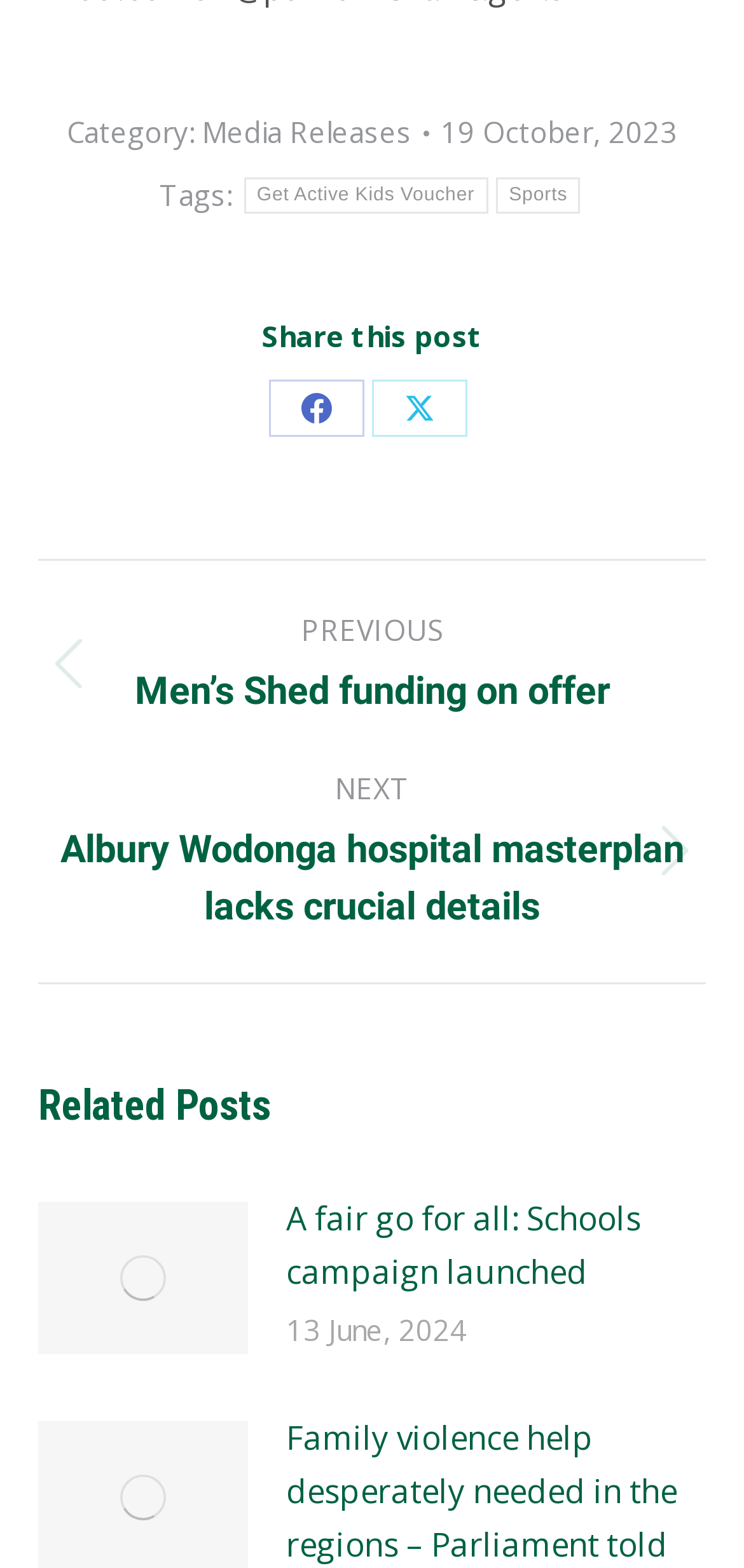Can you provide the bounding box coordinates for the element that should be clicked to implement the instruction: "View Media Releases"?

[0.272, 0.072, 0.554, 0.096]